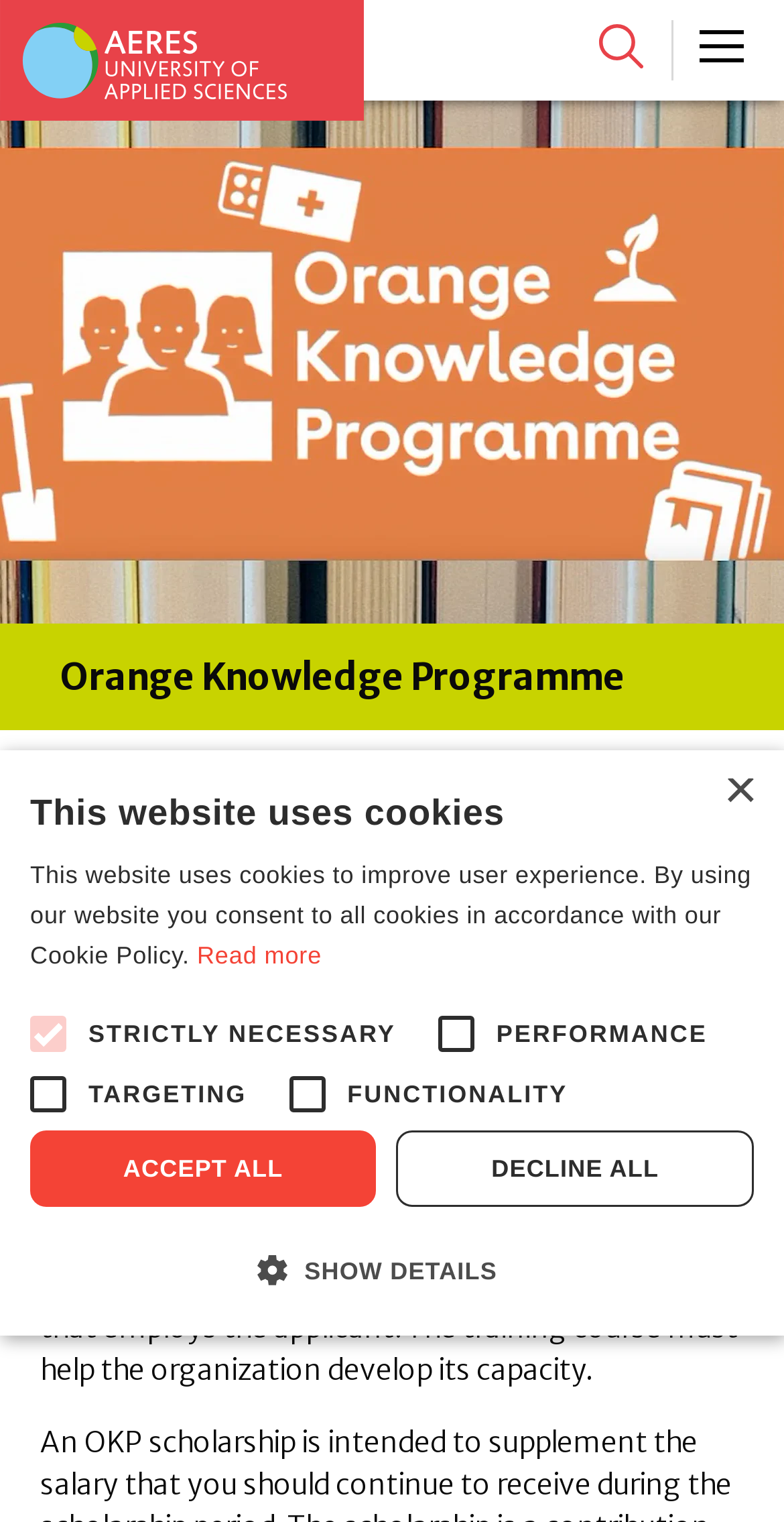Find the bounding box coordinates of the element to click in order to complete this instruction: "click the link to read more". The bounding box coordinates must be four float numbers between 0 and 1, denoted as [left, top, right, bottom].

[0.251, 0.618, 0.41, 0.637]